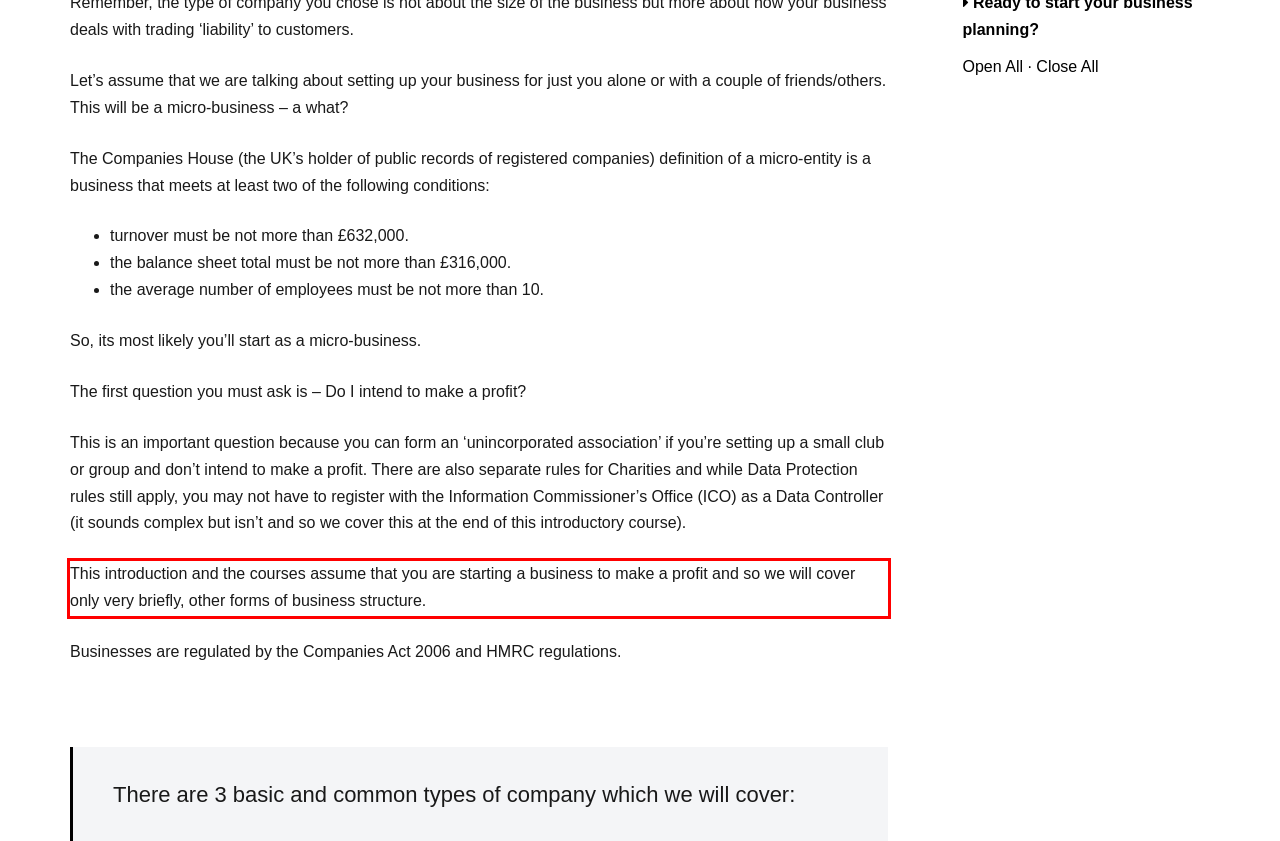There is a UI element on the webpage screenshot marked by a red bounding box. Extract and generate the text content from within this red box.

This introduction and the courses assume that you are starting a business to make a profit and so we will cover only very briefly, other forms of business structure.